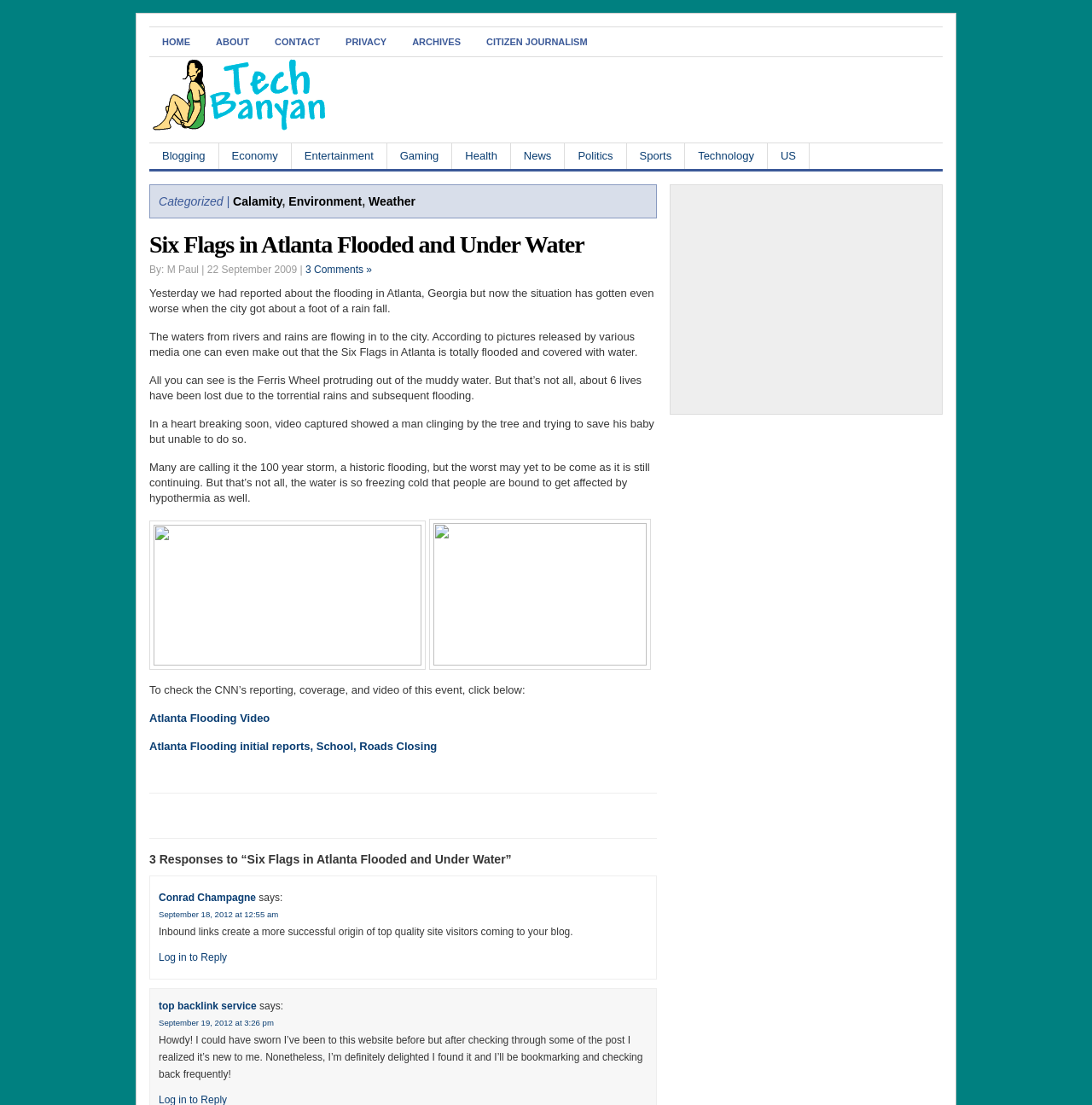What is the topic of the article?
Utilize the image to construct a detailed and well-explained answer.

The topic of the article can be determined by looking at the heading 'Six Flags in Atlanta Flooded and Under Water' which is located at [0.137, 0.209, 0.602, 0.233] and is the main title of the article.